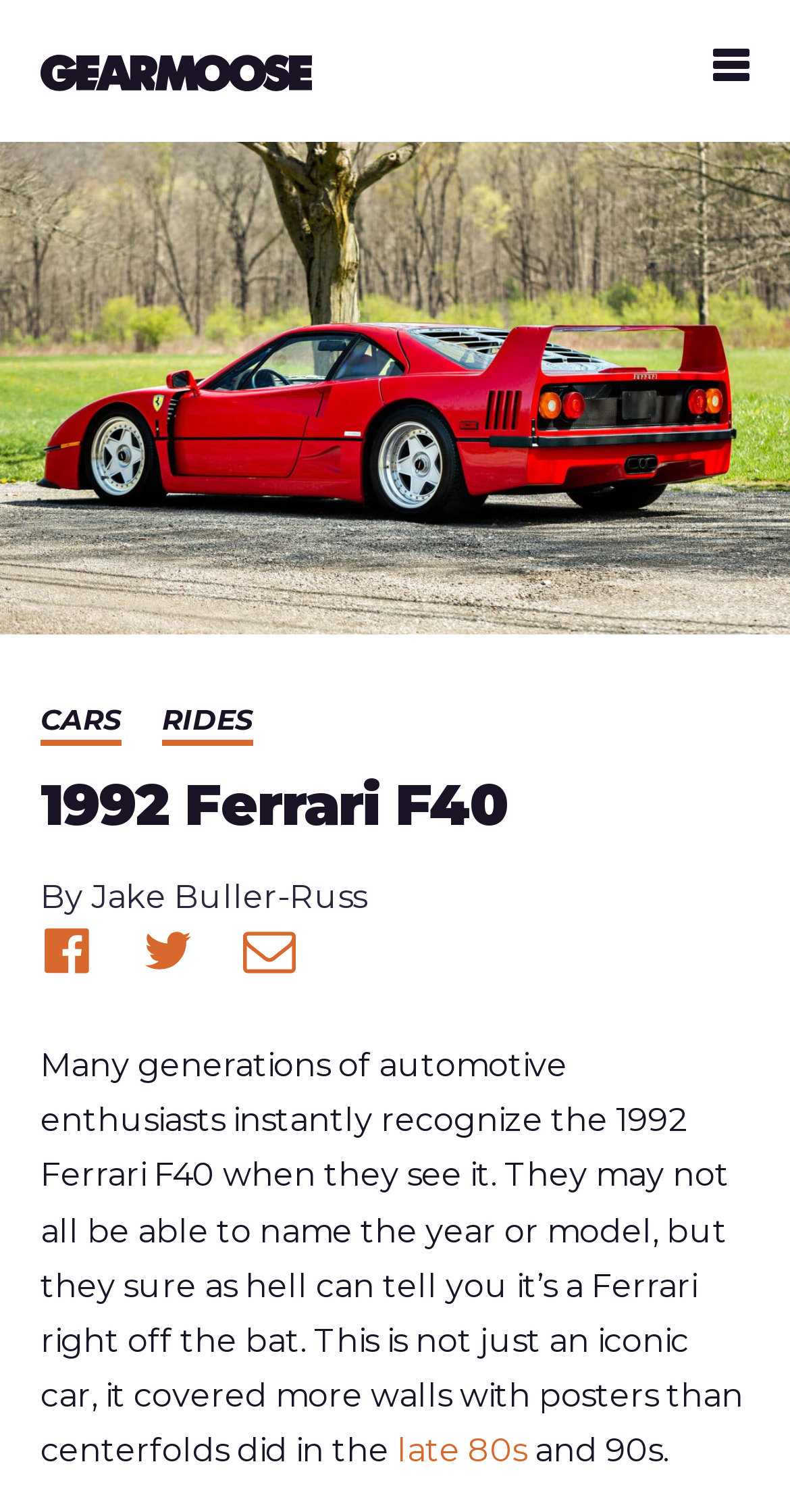Answer the following query with a single word or phrase:
How many share options are available?

3